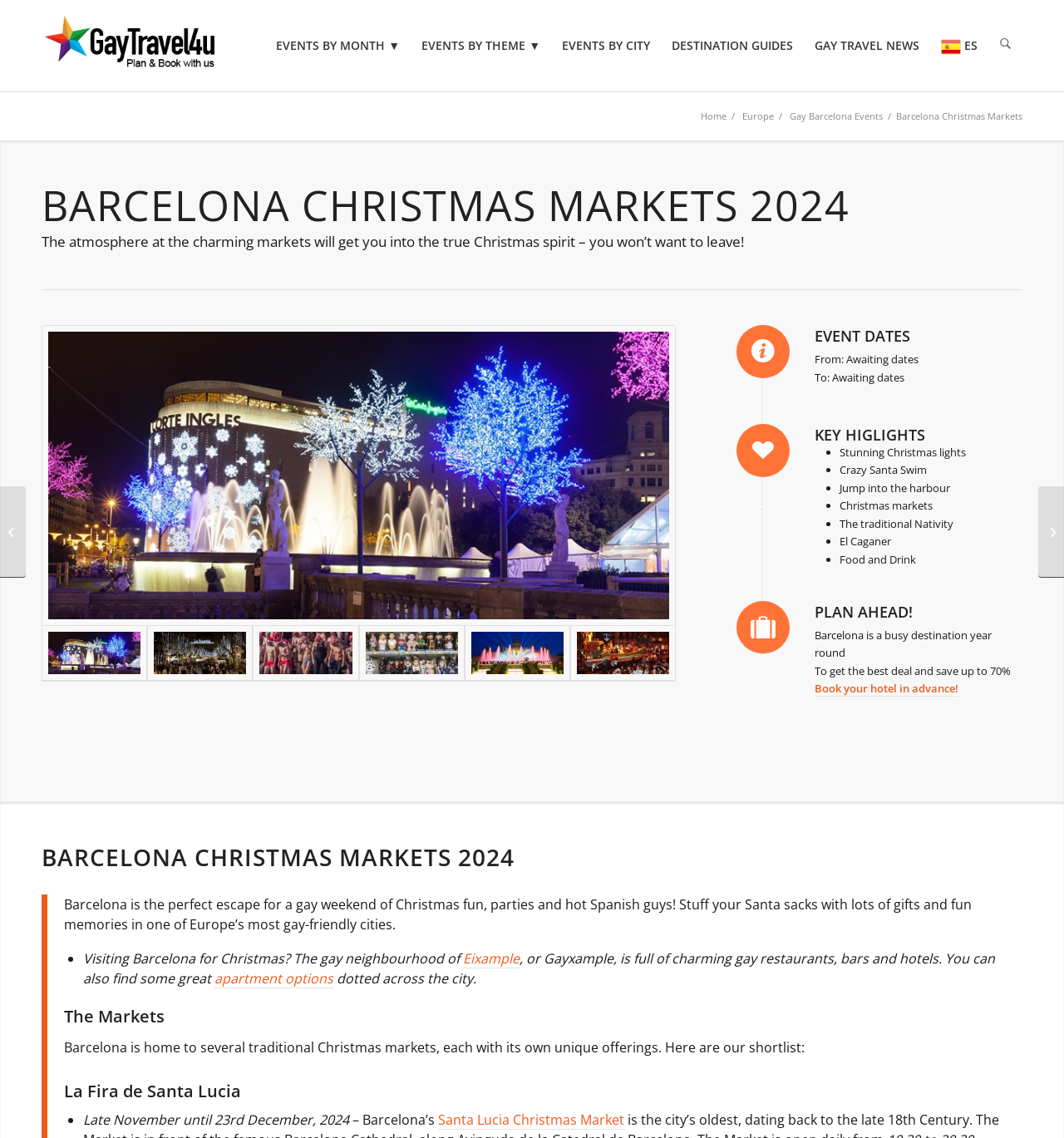What is the theme of the webpage?
Based on the screenshot, answer the question with a single word or phrase.

Christmas